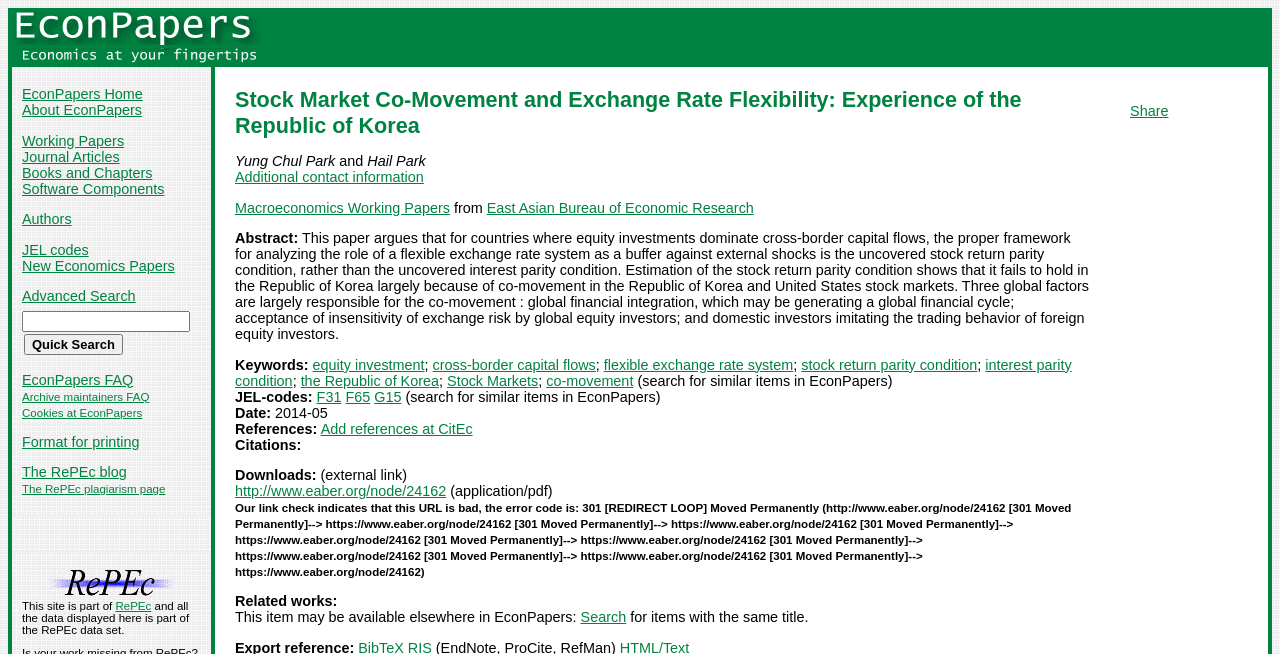Please find and report the bounding box coordinates of the element to click in order to perform the following action: "Apply for a job". The coordinates should be expressed as four float numbers between 0 and 1, in the format [left, top, right, bottom].

None